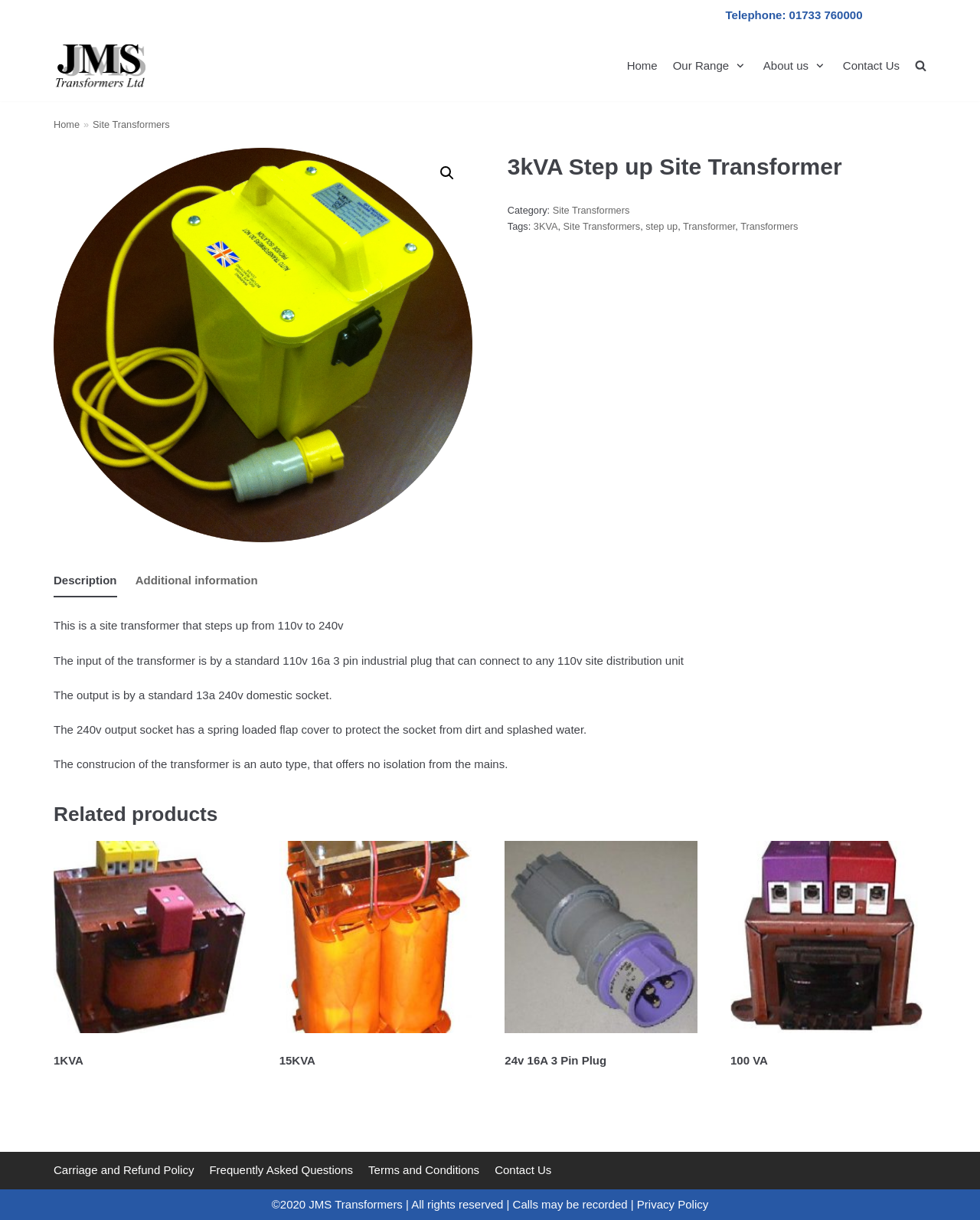What is the category of the 3kVA Step up Site Transformer?
With the help of the image, please provide a detailed response to the question.

I found the category by looking at the section below the product title, where it says 'Category: Site Transformers'.